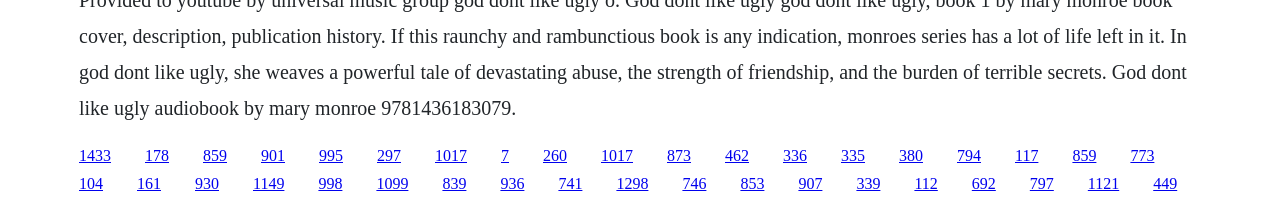Can you provide the bounding box coordinates for the element that should be clicked to implement the instruction: "click the fifth link"?

[0.249, 0.708, 0.268, 0.79]